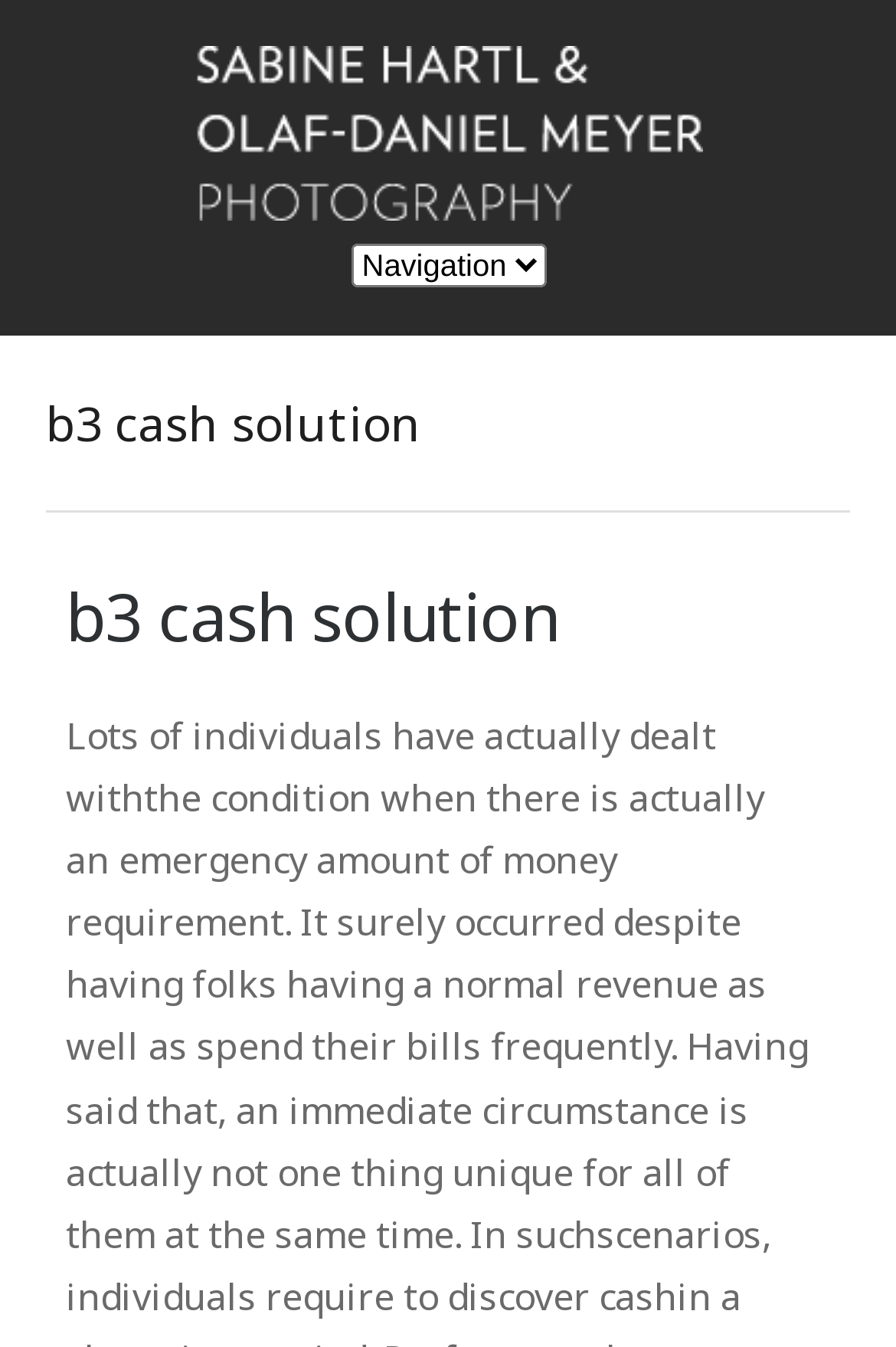What is the name of the photography studio?
Based on the image, respond with a single word or phrase.

Hartl-Meyer Photography